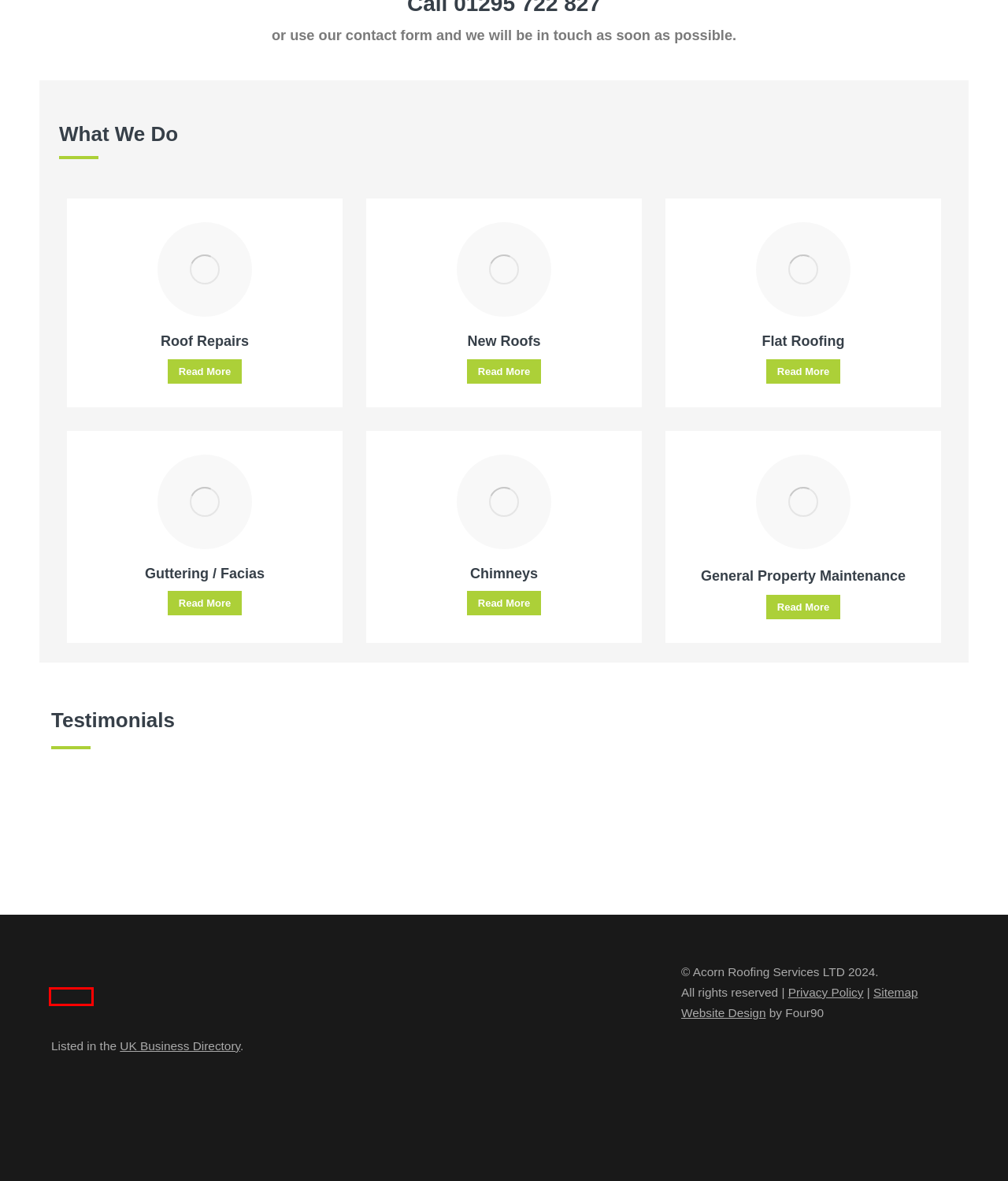You are given a screenshot of a webpage with a red rectangle bounding box around a UI element. Select the webpage description that best matches the new webpage after clicking the element in the bounding box. Here are the candidates:
A. Warwickshire based Web Design / Development and SEO
B. Businesses UK - Directory of UK Businesses
C. Privacy Policy - Acorn Roofing Services
D. Sitemap - Acorn Roofing Services
E. Contact - Acorn Roofing Services
F. Acorn Roofing Services Ltd - Confederation of Roofing Contractors
G. Oxfordshire Roofing Services | Acorn Roofing Services
H. About Us - Acorn Roofing Services

F